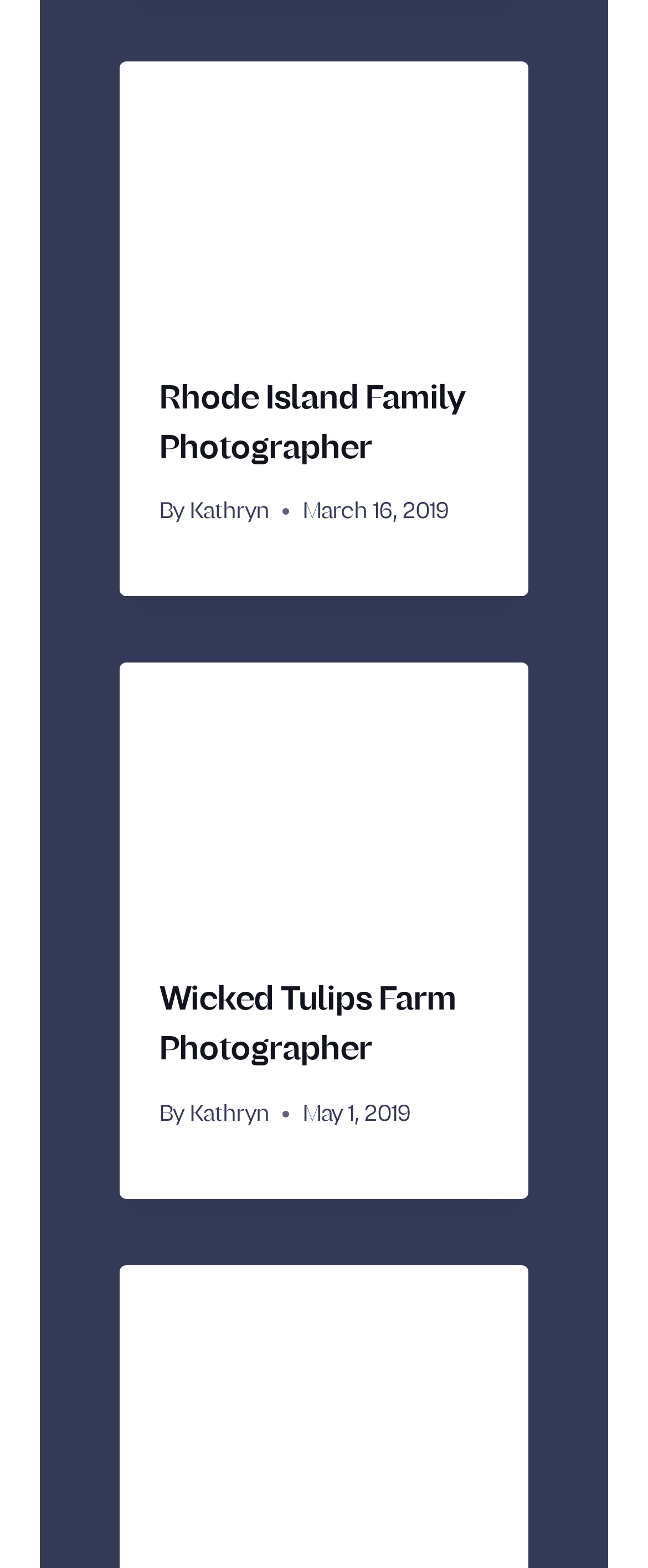How many links are in the first article section?
Provide a concise answer using a single word or phrase based on the image.

2